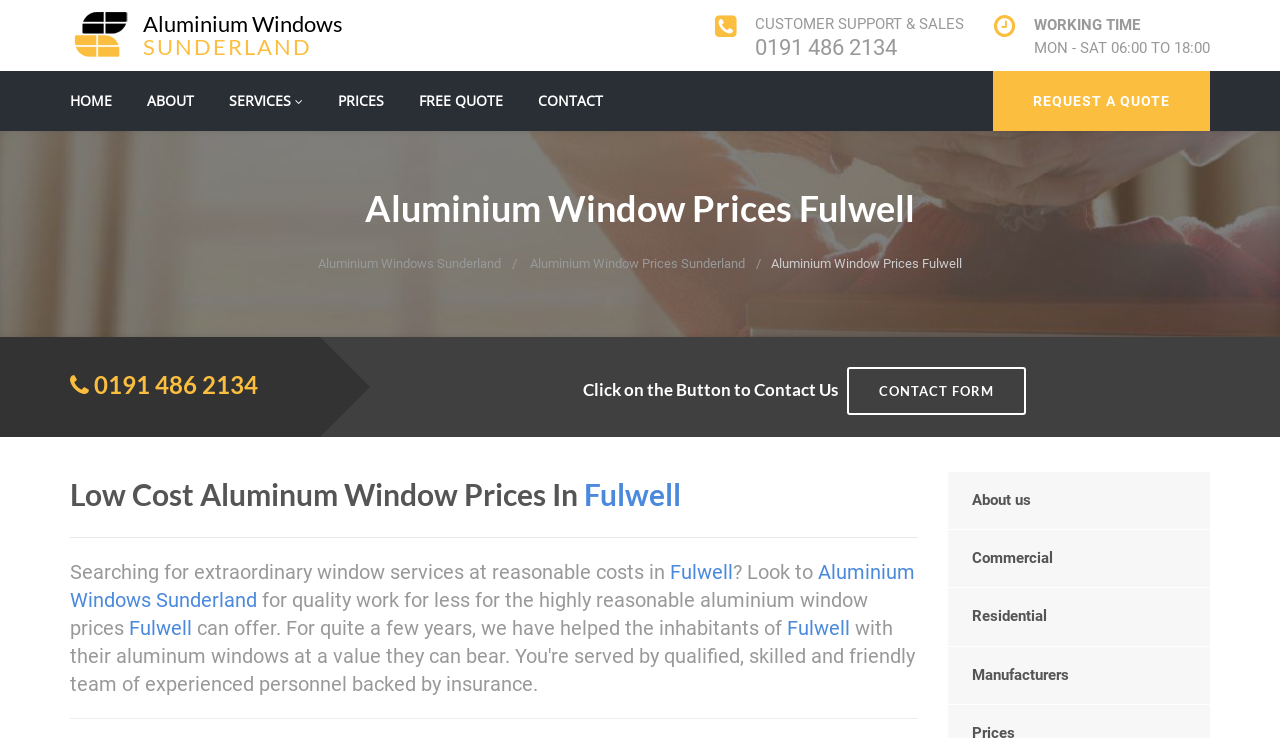Find the bounding box coordinates of the area that needs to be clicked in order to achieve the following instruction: "Click on the logo". The coordinates should be specified as four float numbers between 0 and 1, i.e., [left, top, right, bottom].

[0.055, 0.016, 0.273, 0.077]